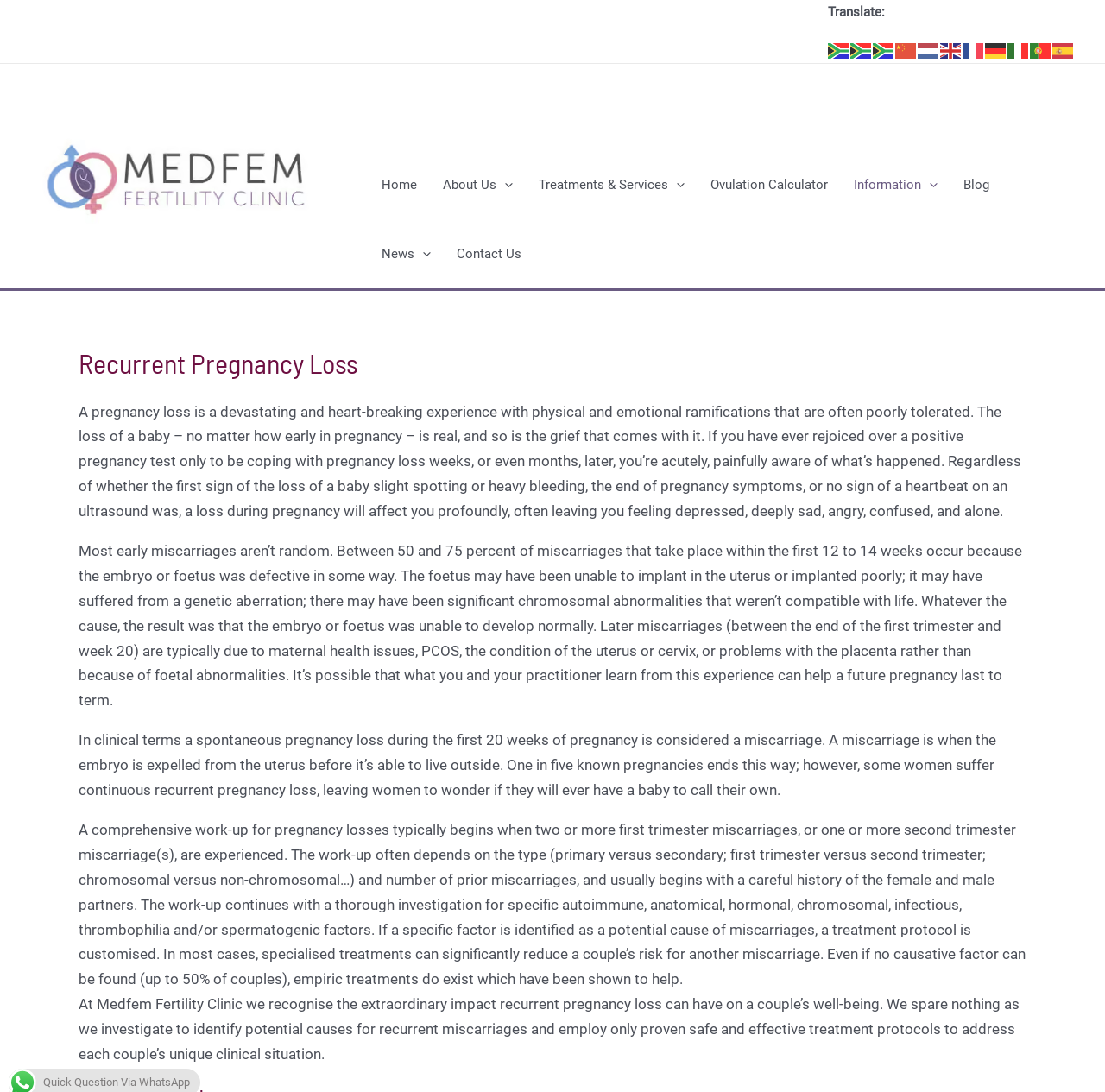What is the purpose of a comprehensive work-up for pregnancy losses?
Please craft a detailed and exhaustive response to the question.

A comprehensive work-up for pregnancy losses is conducted to identify potential causes of miscarriages and to customize a treatment protocol for each couple. This is mentioned in the text content of the webpage, which explains that the work-up involves a thorough investigation of various factors and the development of a personalized treatment plan.